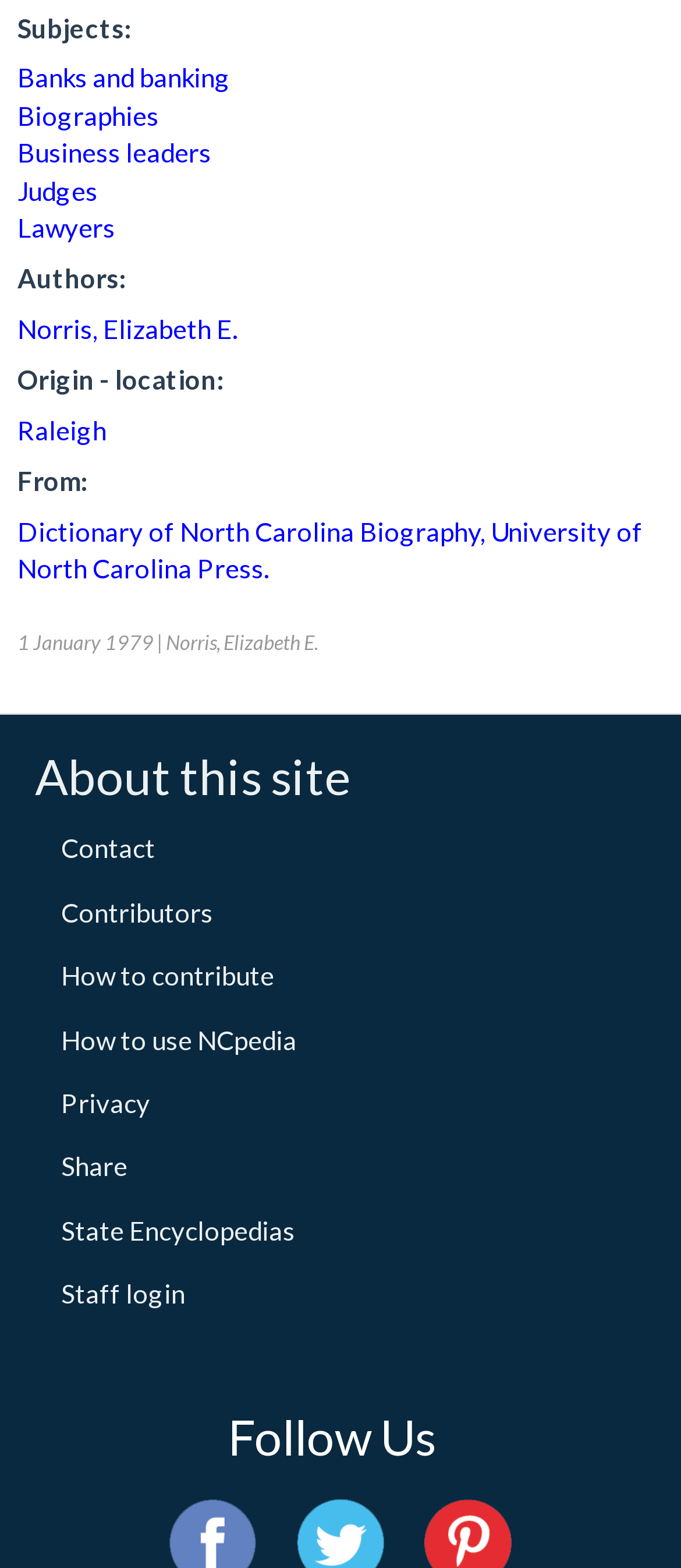Identify the bounding box for the described UI element. Provide the coordinates in (top-left x, top-left y, bottom-right x, bottom-right y) format with values ranging from 0 to 1: How to contribute

[0.09, 0.612, 0.403, 0.632]